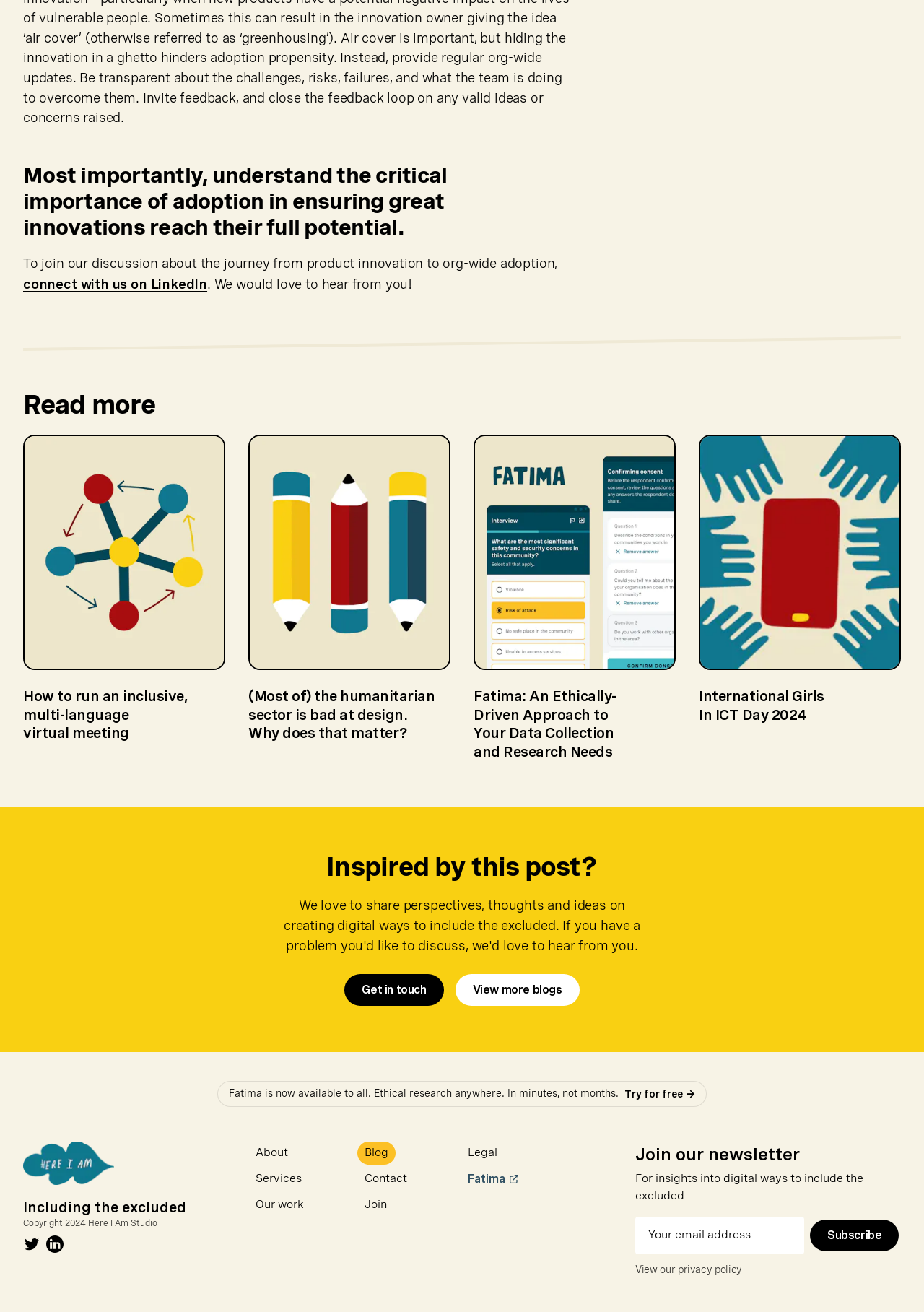Find the bounding box coordinates of the clickable region needed to perform the following instruction: "Read more". The coordinates should be provided as four float numbers between 0 and 1, i.e., [left, top, right, bottom].

[0.025, 0.298, 0.168, 0.323]